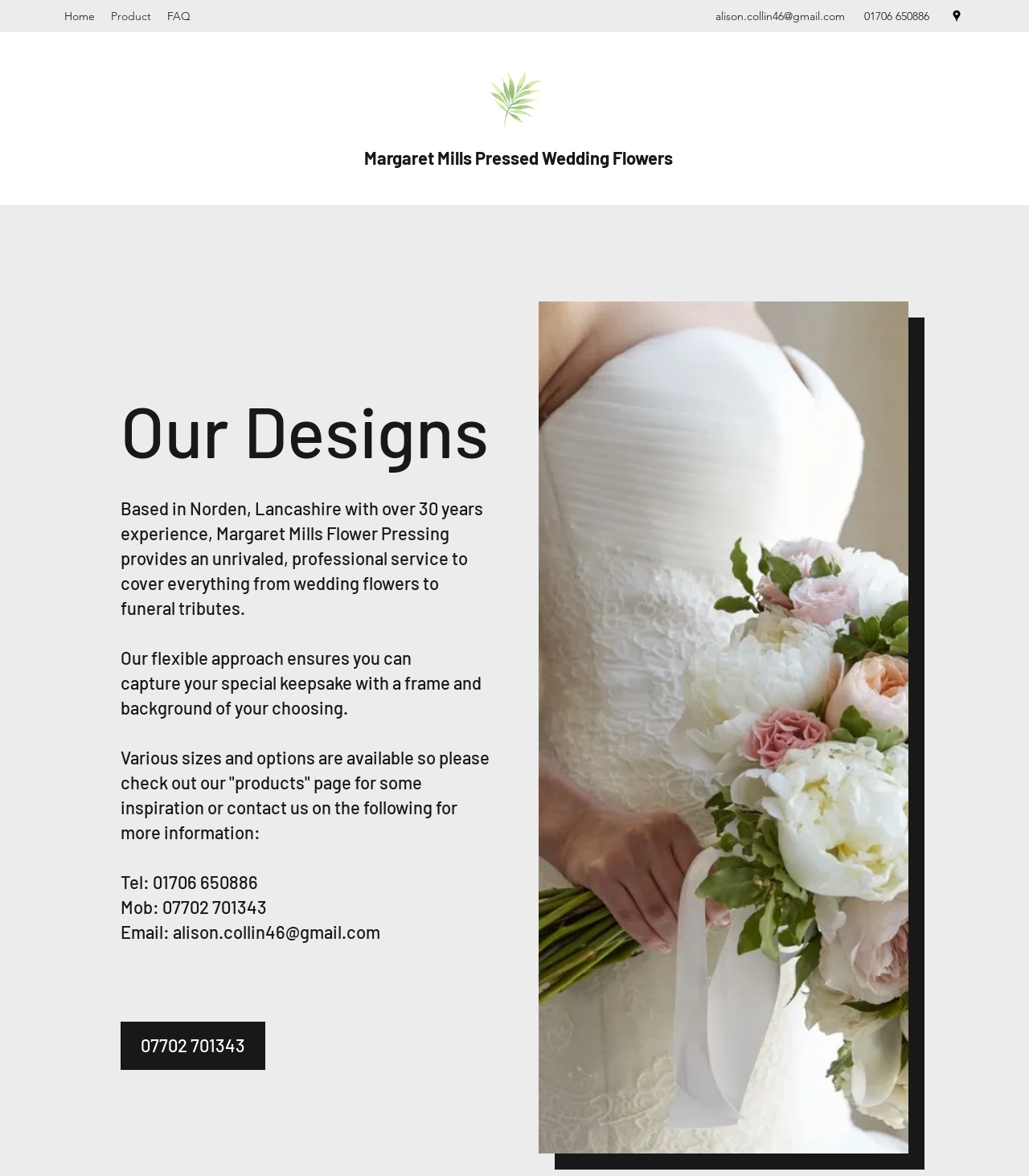Look at the image and write a detailed answer to the question: 
What is the email address to contact Margaret Mills?

I found the email address by looking at the 'Our Designs' section, where it is listed as 'Email: alison.collin46@gmail.com'.